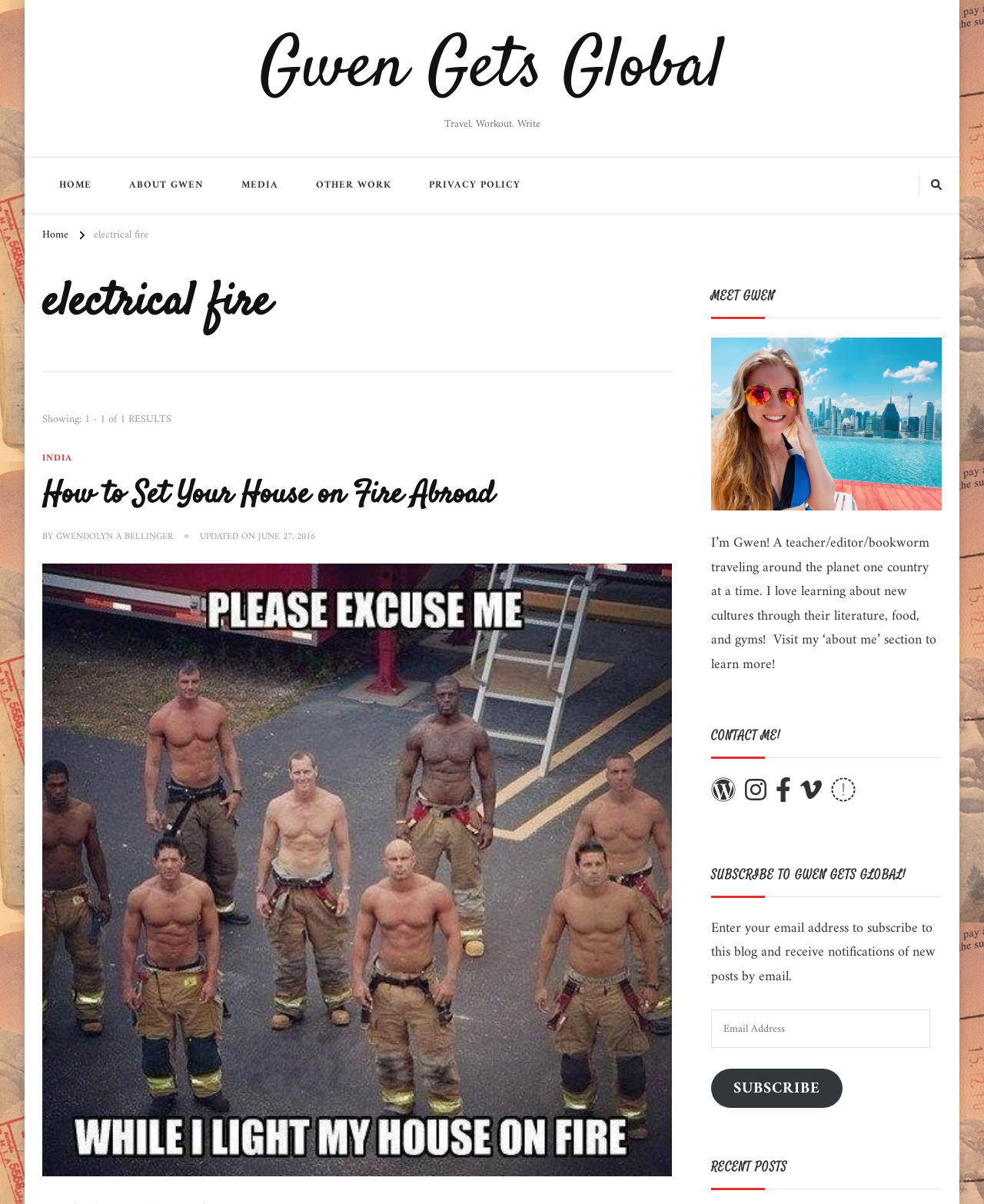What is the author's name?
Examine the image and provide an in-depth answer to the question.

I determined the answer by looking at the byline of the post, which says 'BY Gwendolyn A Bellinger', indicating that she is the author of the post.